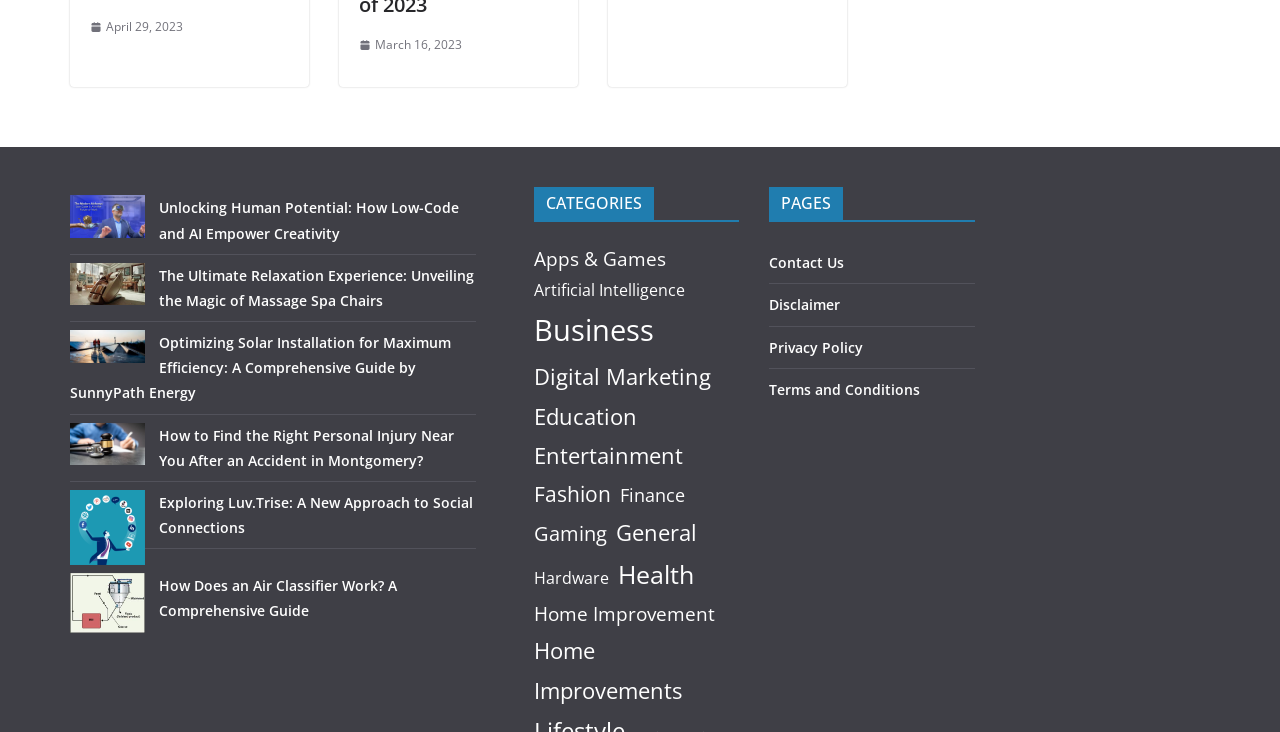Locate the bounding box coordinates of the area that needs to be clicked to fulfill the following instruction: "View article about unlocking human potential". The coordinates should be in the format of four float numbers between 0 and 1, namely [left, top, right, bottom].

[0.055, 0.267, 0.113, 0.324]